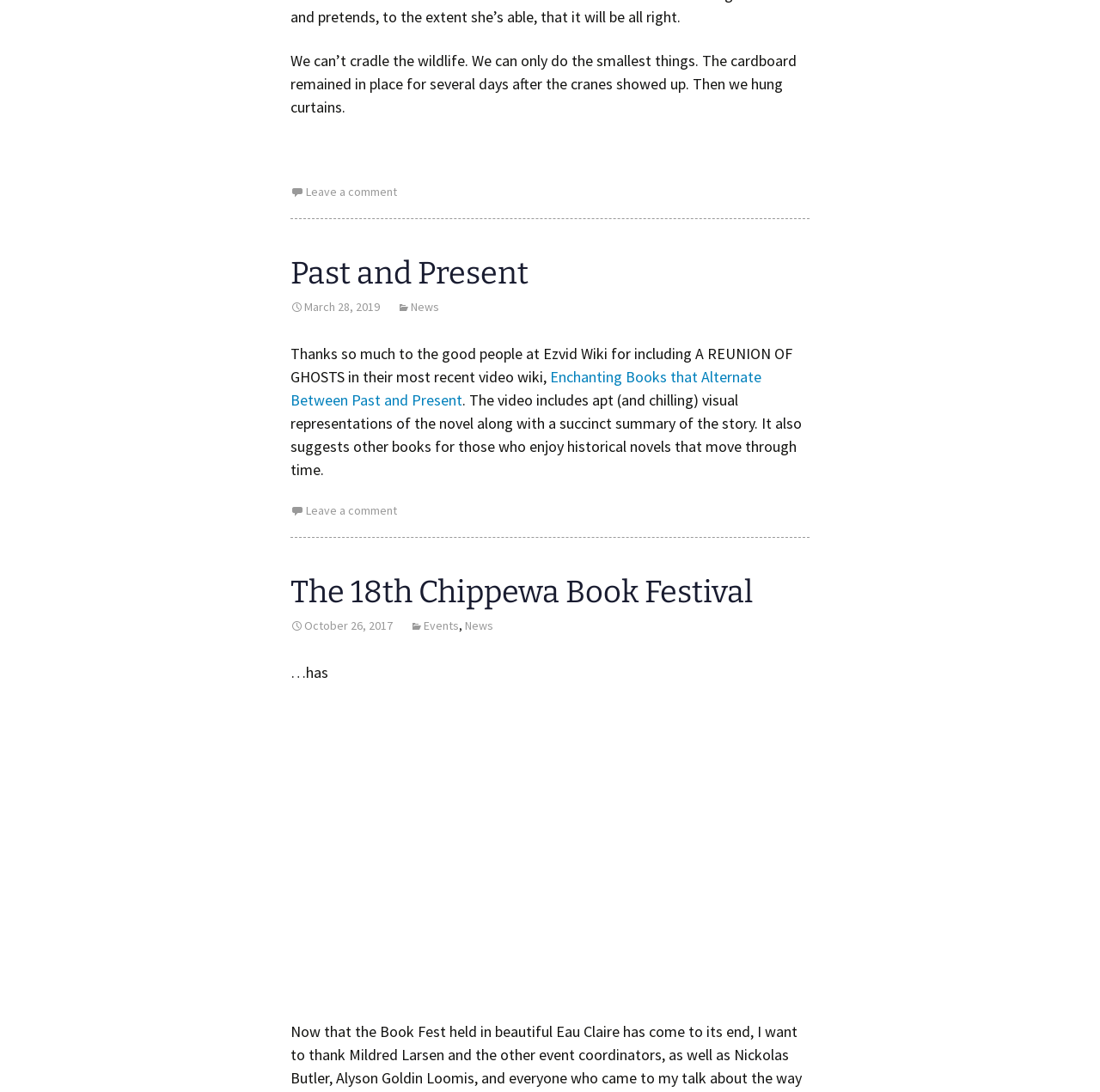Show the bounding box coordinates of the region that should be clicked to follow the instruction: "Read more about Past and Present."

[0.264, 0.233, 0.48, 0.268]